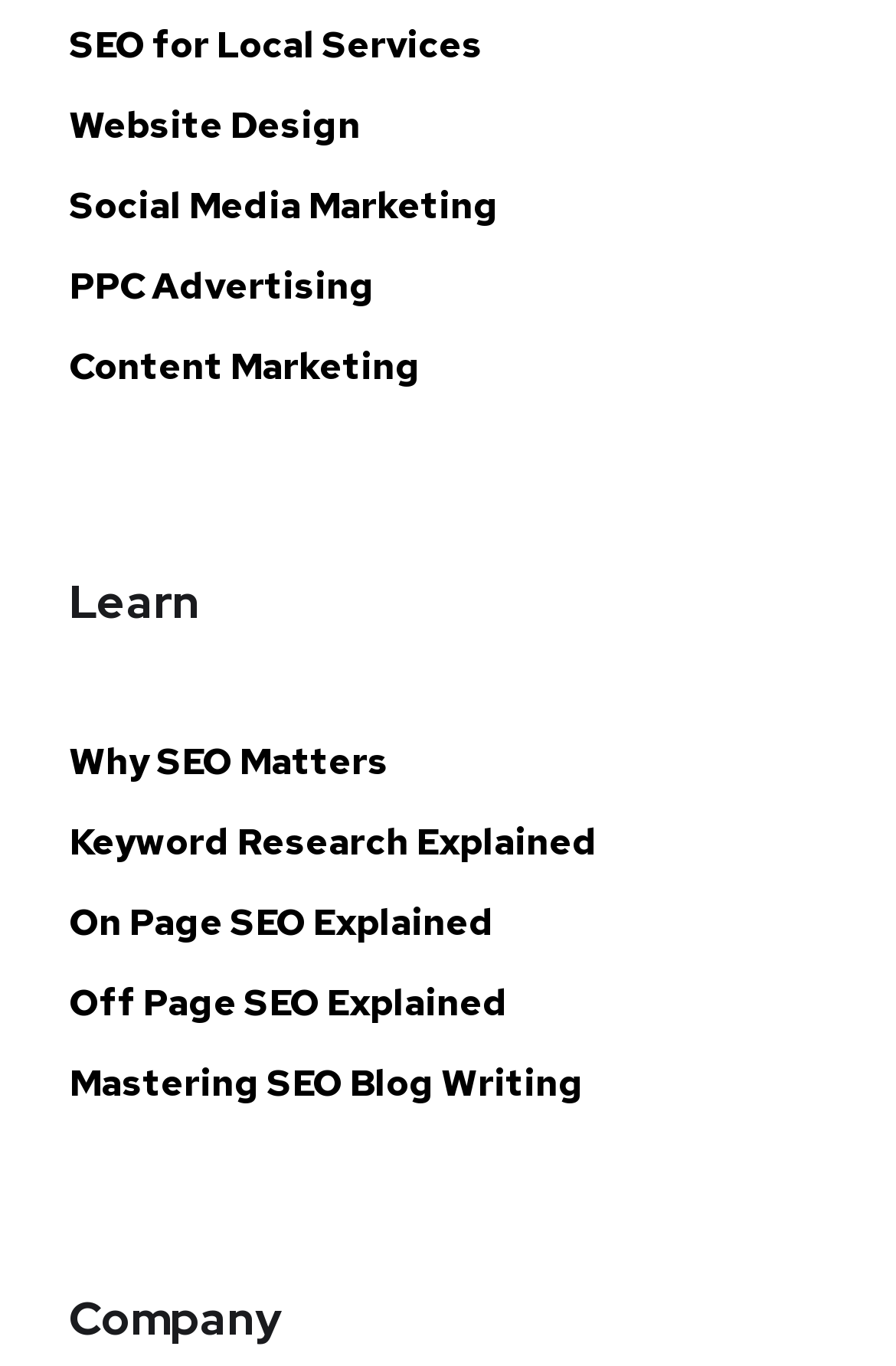What type of content is provided in the 'Learn' section?
Please provide a comprehensive answer based on the information in the image.

The links in the 'Learn' section, such as 'Why SEO Matters' and 'Mastering SEO Blog Writing', suggest that the section provides educational articles or guides related to SEO and marketing.